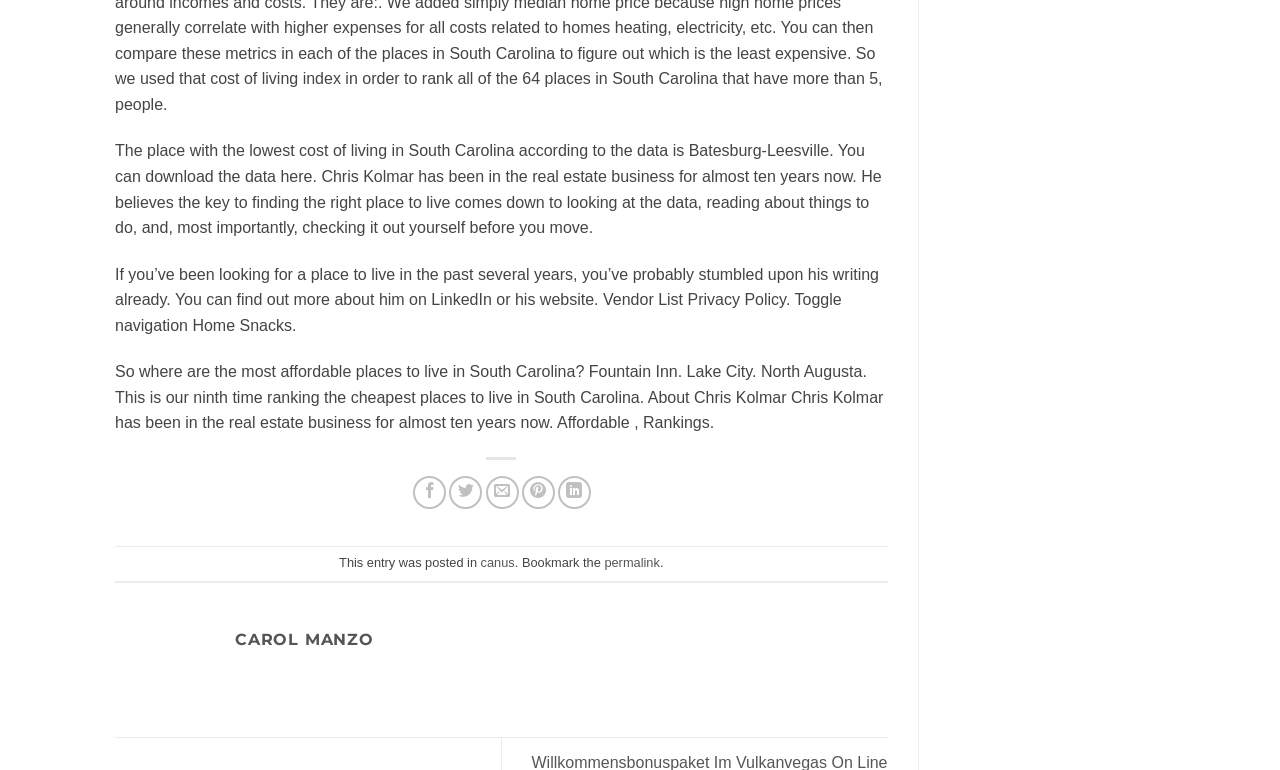Please give a concise answer to this question using a single word or phrase: 
What is the name of the city mentioned first?

Batesburg-Leesville